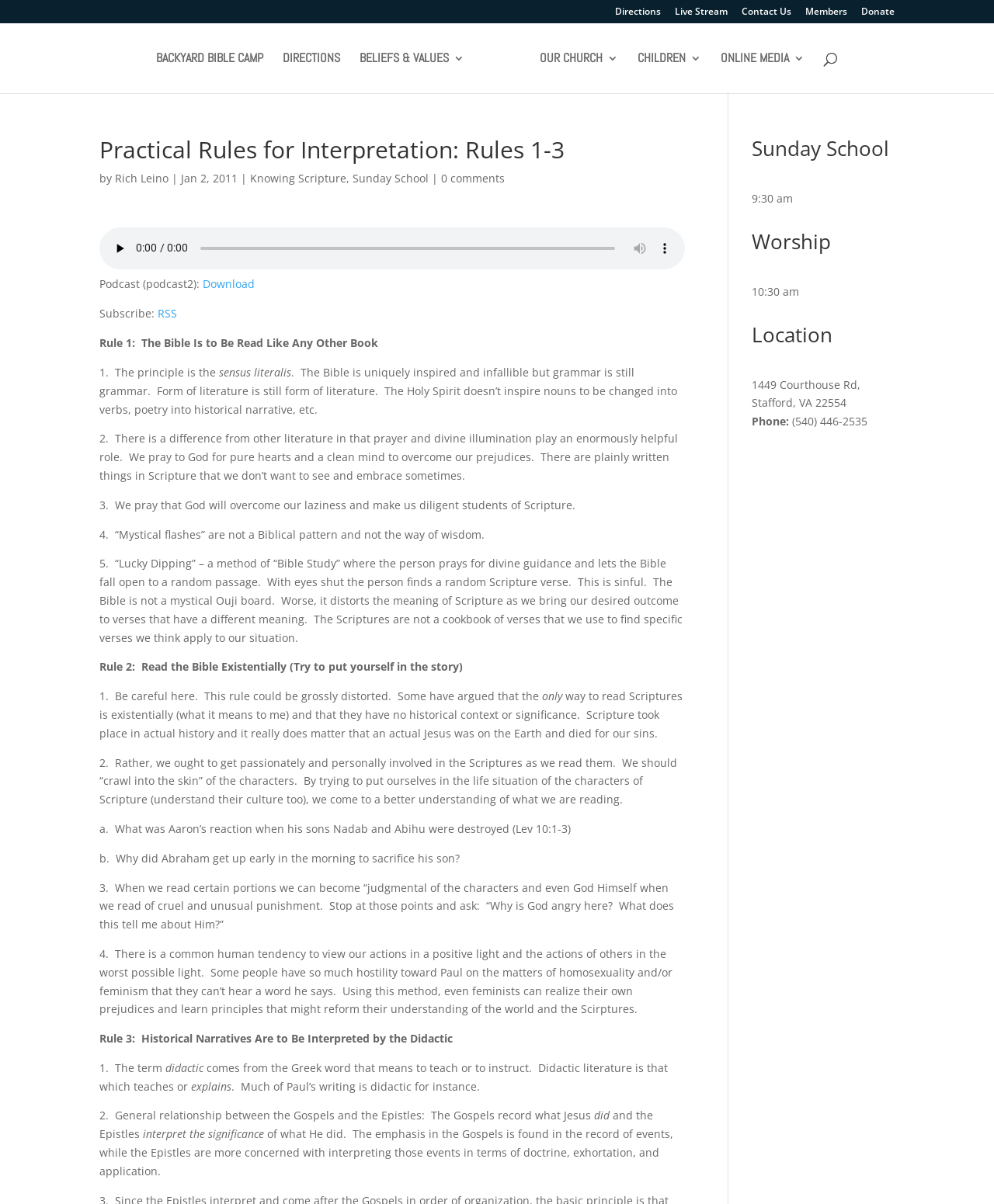Please answer the following question as detailed as possible based on the image: 
What is the topic of the sermon?

I found the answer by looking at the heading 'Practical Rules for Interpretation: Rules 1-3' with a bounding box coordinate of [0.1, 0.115, 0.689, 0.141] and the subsequent text that explains the rules.